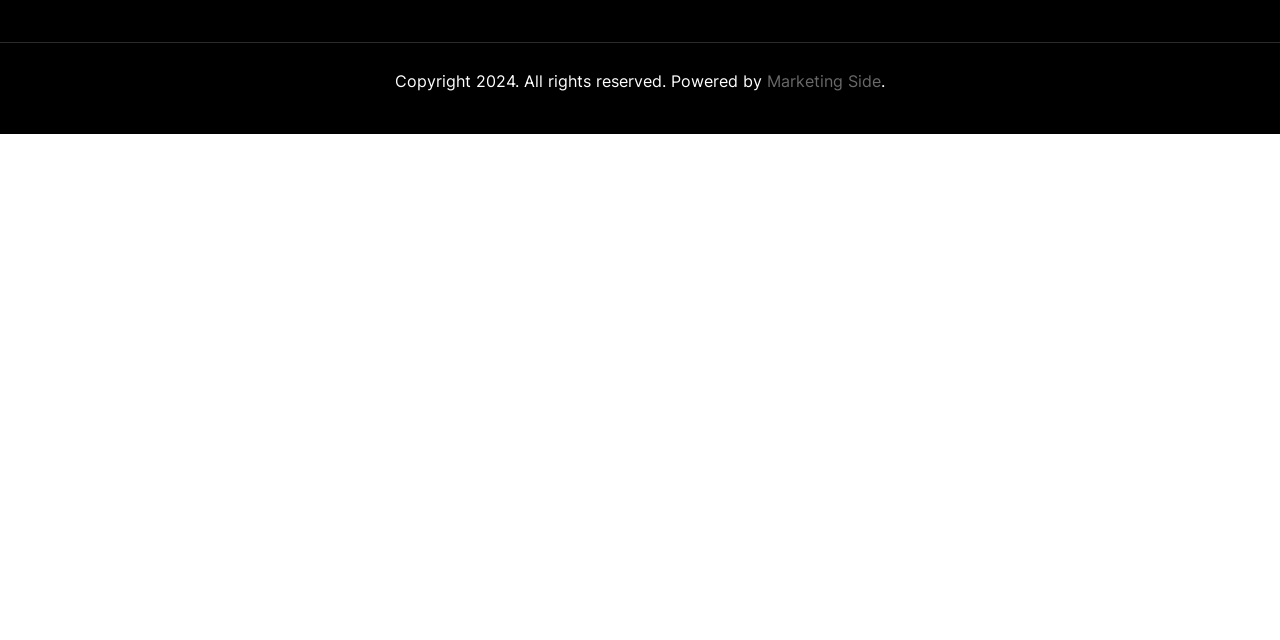Please specify the bounding box coordinates in the format (top-left x, top-left y, bottom-right x, bottom-right y), with values ranging from 0 to 1. Identify the bounding box for the UI component described as follows: Marketing Side

[0.599, 0.111, 0.688, 0.143]